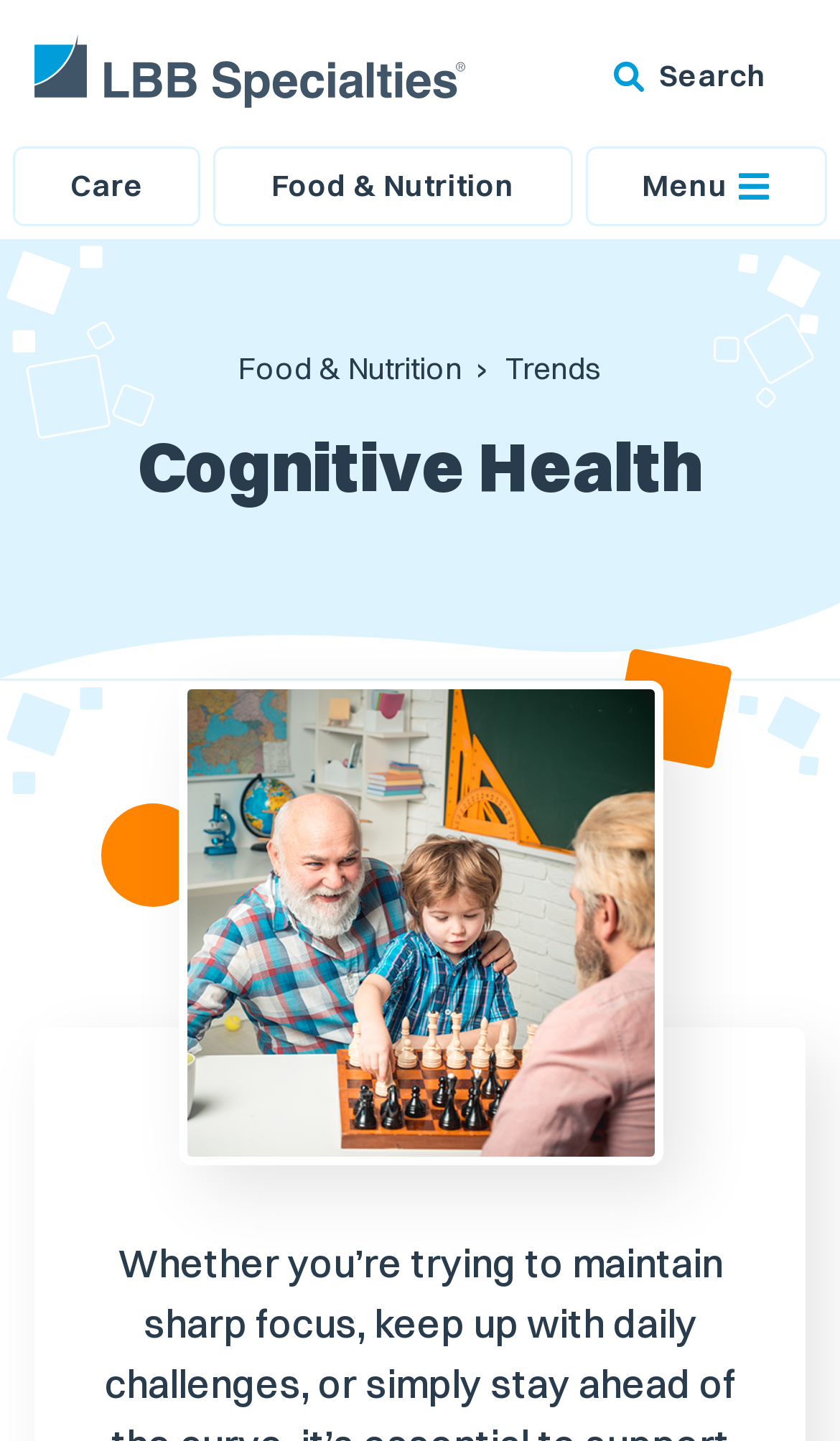How many navigation links are there?
Please use the visual content to give a single word or phrase answer.

3